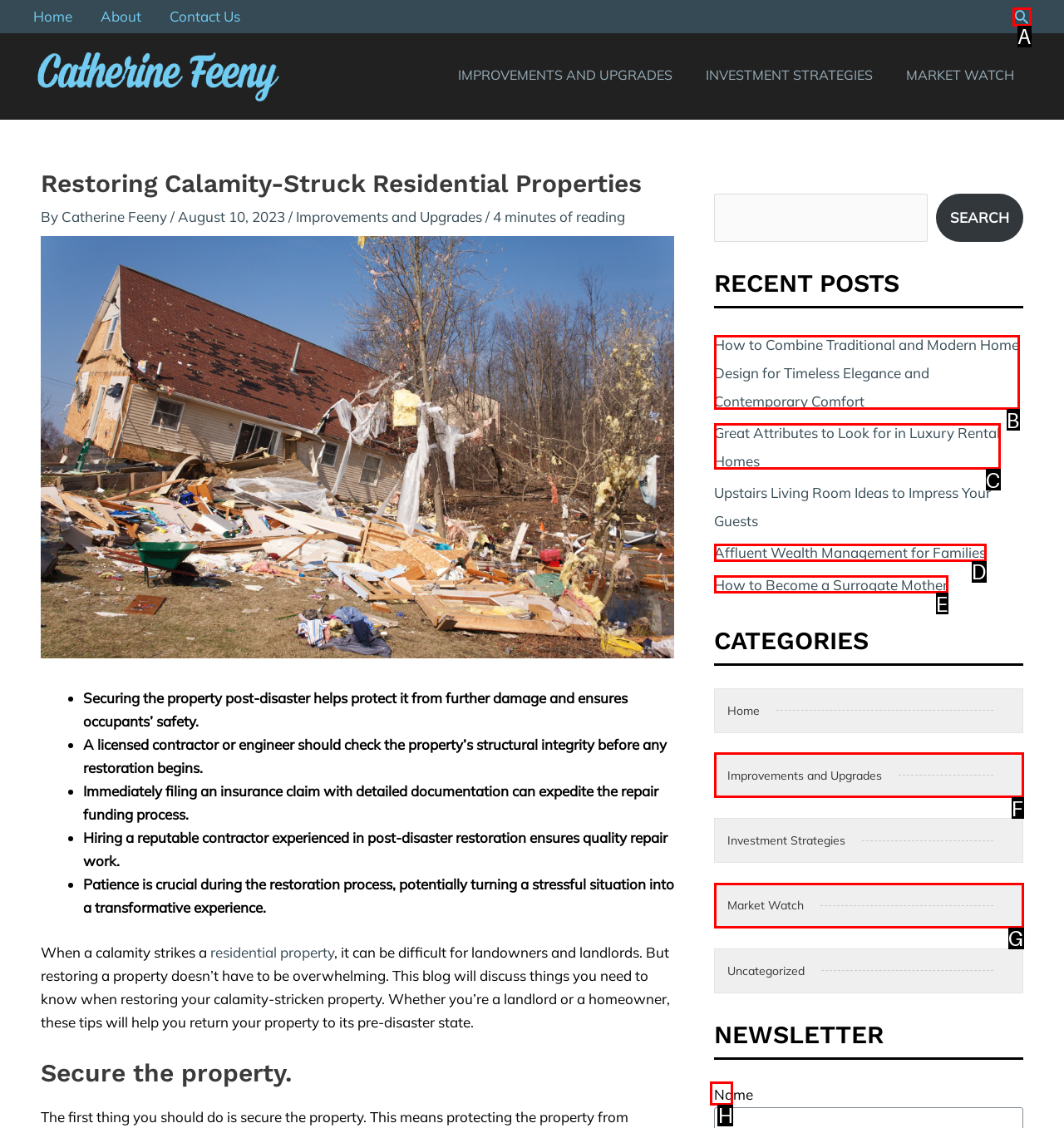Using the description: parent_node: Name name="_kb_verify_email" placeholder="Email", find the corresponding HTML element. Provide the letter of the matching option directly.

H